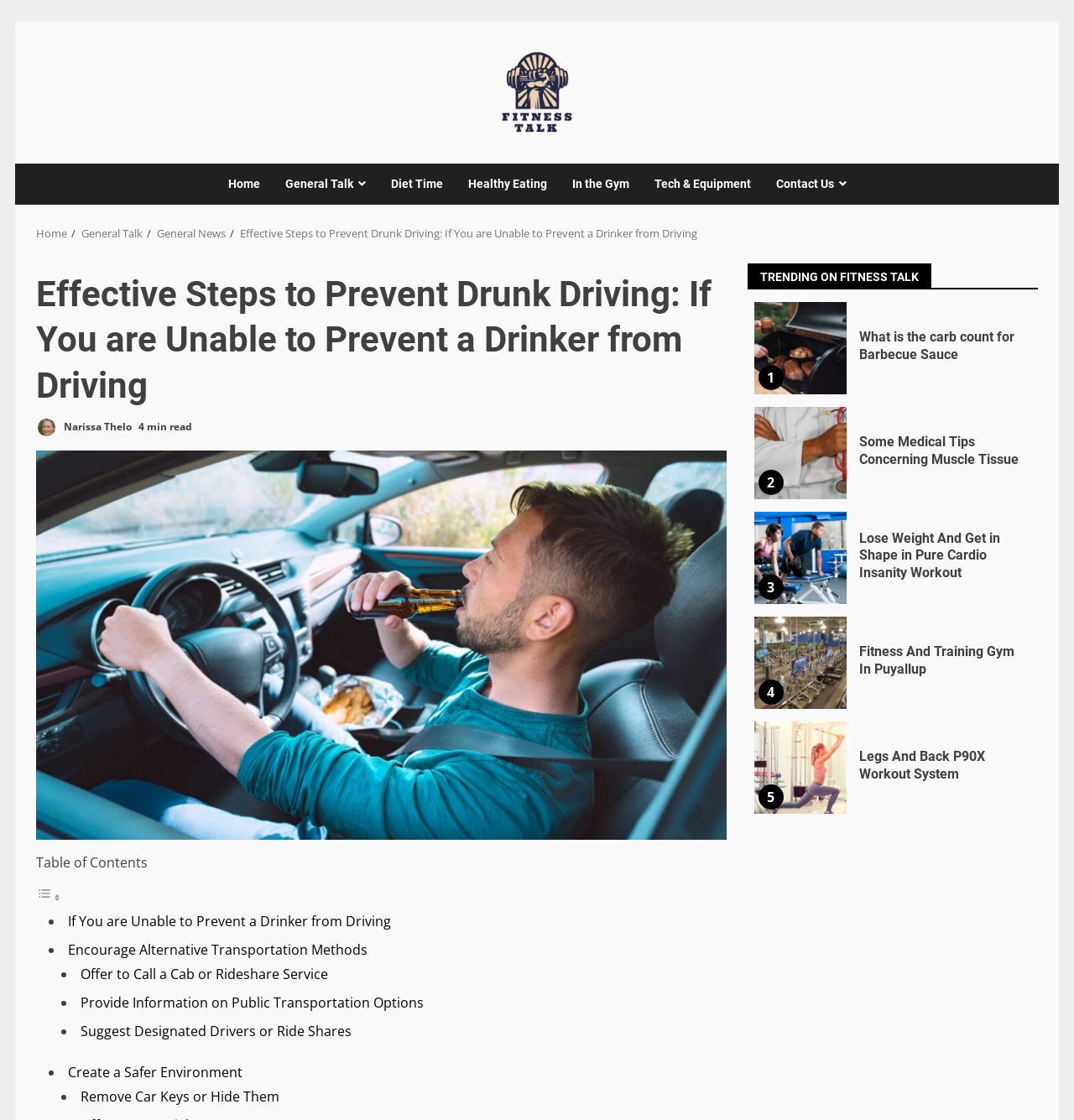Describe all the visual and textual components of the webpage comprehensively.

This webpage is about fitness and health, with a focus on preventing drunk driving. At the top, there is a navigation menu with links to "Home", "General Talk", "Diet Time", "Healthy Eating", "In the Gym", "Tech & Equipment", and "Contact Us". Below this, there is a breadcrumb navigation section showing the current page's location within the website.

The main content of the page is an article titled "Effective Steps to Prevent Drunk Driving: If You are Unable to Prevent a Drinker from Driving". The article has a heading, followed by a link to the author's name, "Narissa Thelo", and a text indicating the reading time, "4 min read". Below this, there is an image related to the article's topic.

The article is divided into sections, each with a heading and a list of links to subtopics. The sections include "If You are Unable to Prevent a Drinker from Driving", "Encourage Alternative Transportation Methods", "Offer to Call a Cab or Rideshare Service", "Provide Information on Public Transportation Options", "Suggest Designated Drivers or Ride Shares", and "Create a Safer Environment". Each subtopic has a bullet point and a brief description.

On the right side of the page, there is a complementary section titled "TRENDING ON FITNESS TALK", which displays a list of popular articles on the website. Each article has a heading, a link to the article, and an image. The articles are about various fitness-related topics, such as the carb count for barbecue sauce, medical tips concerning muscle tissue, and workout routines.

Overall, the webpage is well-organized and easy to navigate, with a clear focus on providing information and resources related to fitness and health, as well as preventing drunk driving.